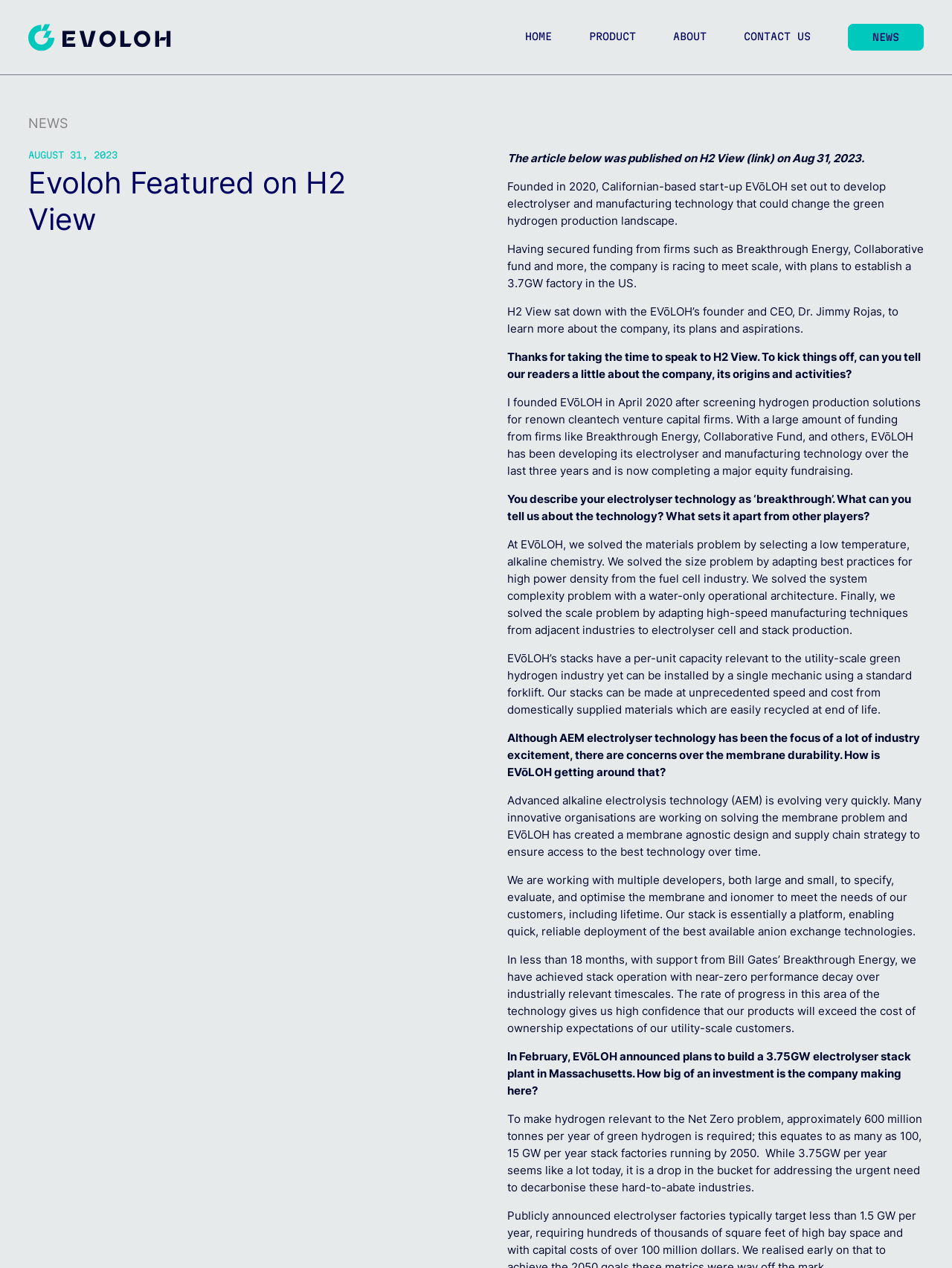Locate the bounding box of the UI element described in the following text: "About".

[0.707, 0.019, 0.742, 0.039]